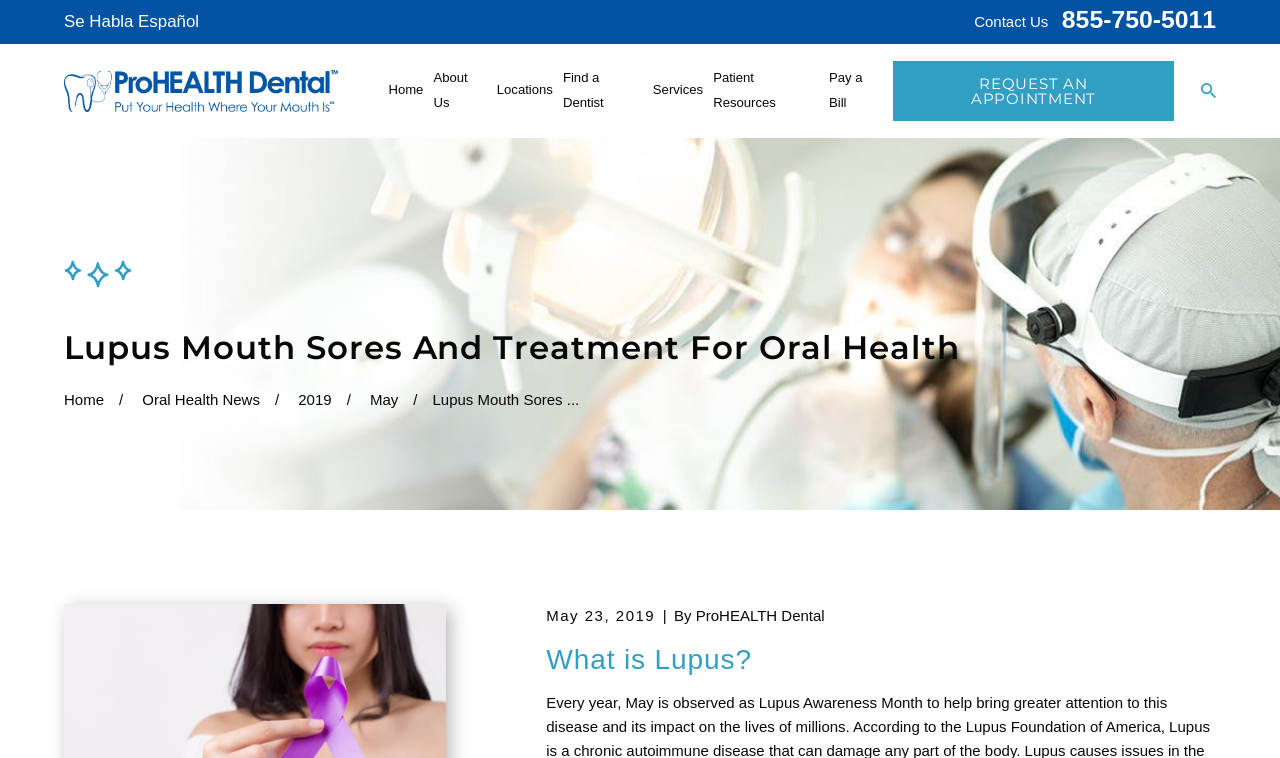What is the phone number to contact?
Examine the image and provide an in-depth answer to the question.

I found the phone number by looking at the link element with the text '855-750-5011' which is located at the top right corner of the webpage.